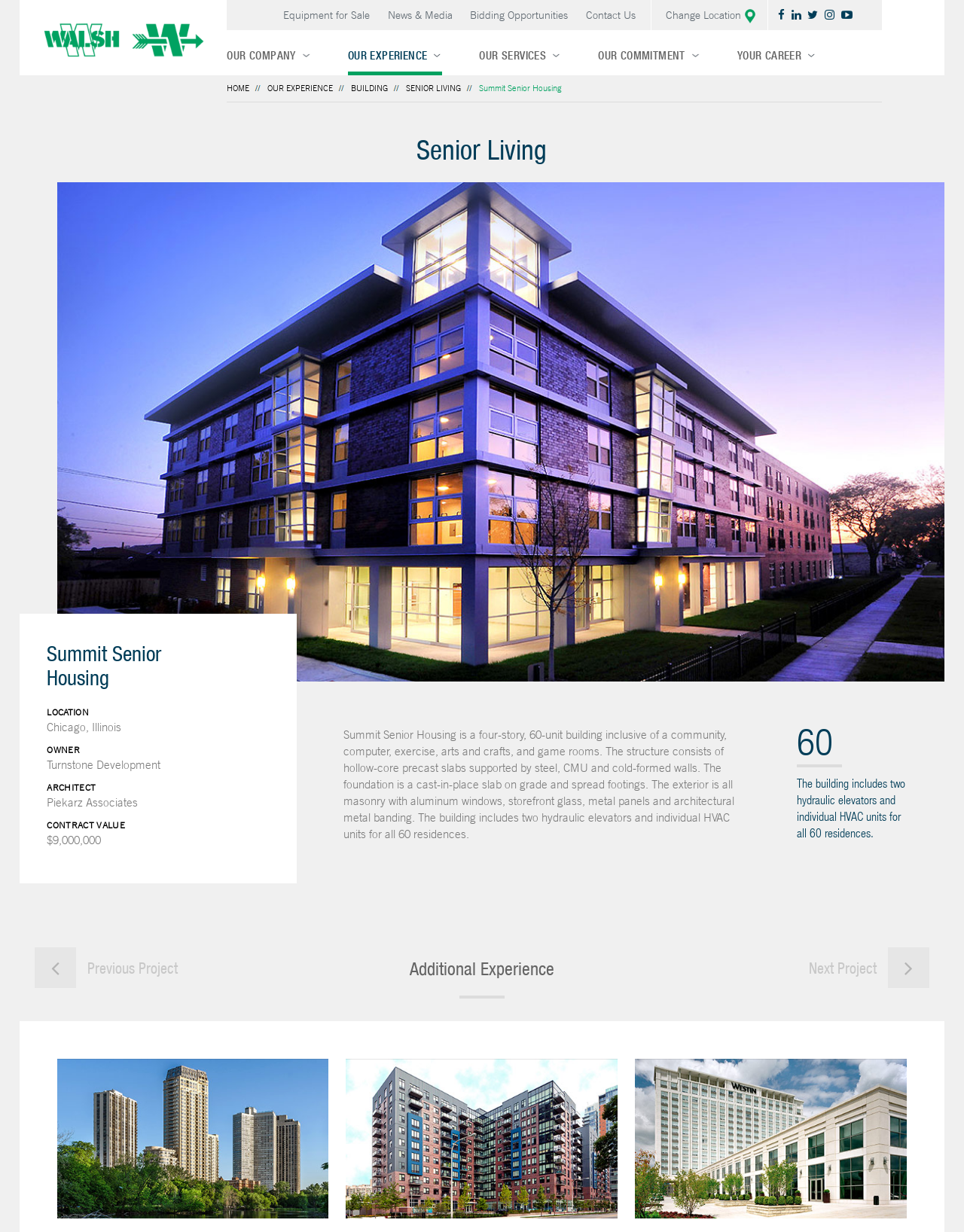Carefully examine the image and provide an in-depth answer to the question: How many units are in Summit Senior Housing?

The webpage describes Summit Senior Housing as a 'four-story, 60-unit building', indicating that it has 60 units.